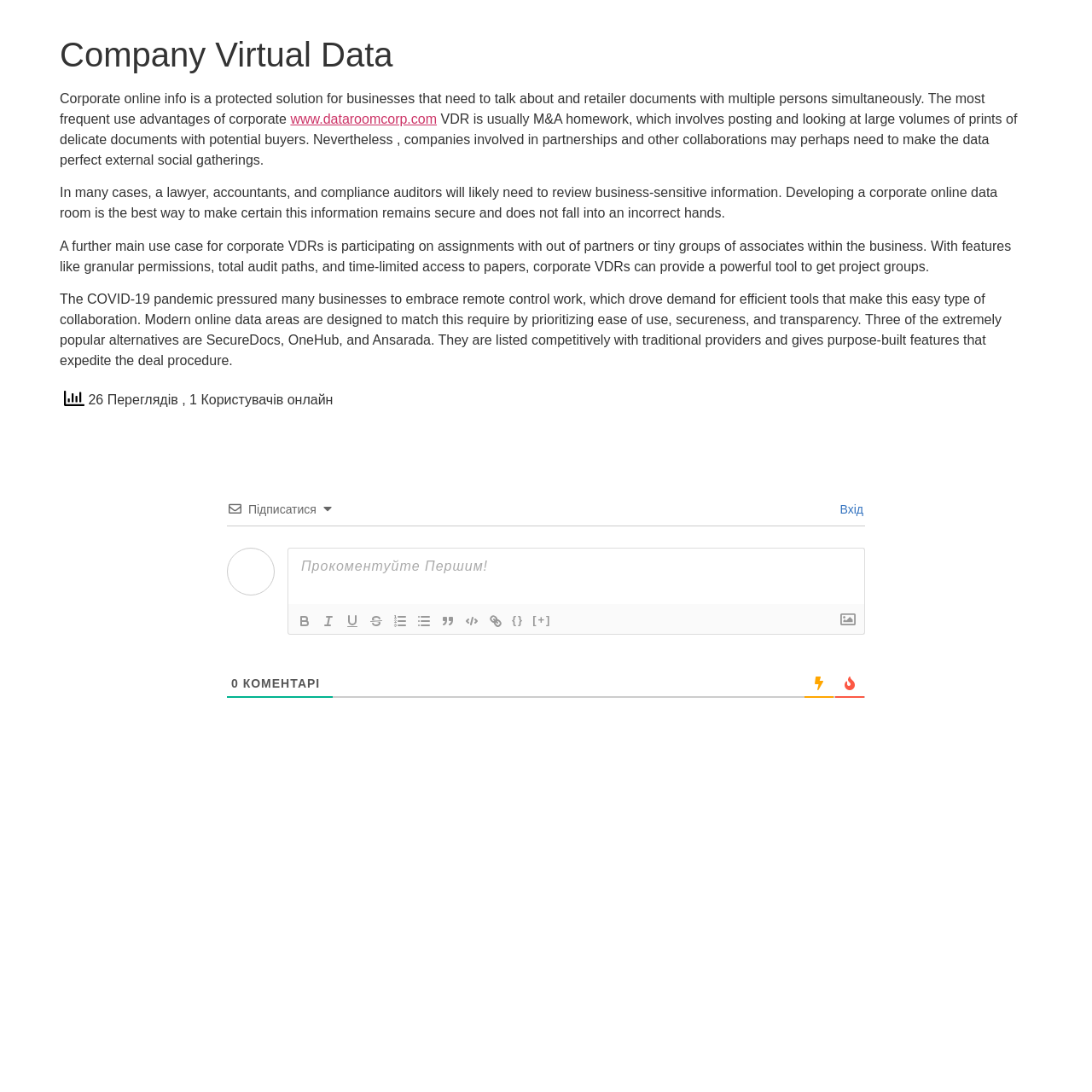Please specify the bounding box coordinates in the format (top-left x, top-left y, bottom-right x, bottom-right y), with values ranging from 0 to 1. Identify the bounding box for the UI component described as follows: Вхід

[0.765, 0.46, 0.791, 0.473]